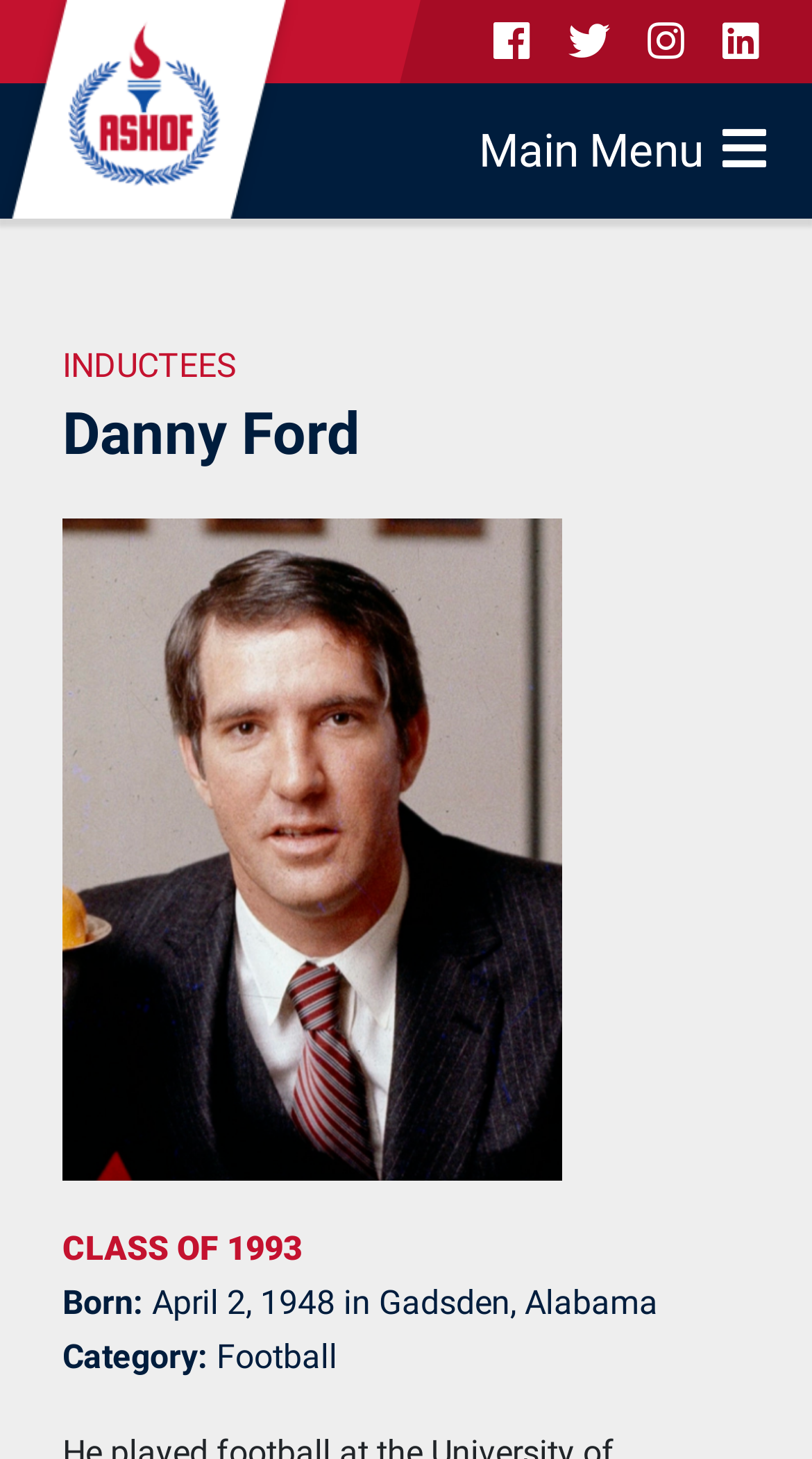Carefully examine the image and provide an in-depth answer to the question: What is Danny Ford's category?

I found the answer by looking at the 'Category:' section, which is located below the 'Born:' section. The full text in this section is 'Category: Football', so the category is Football.